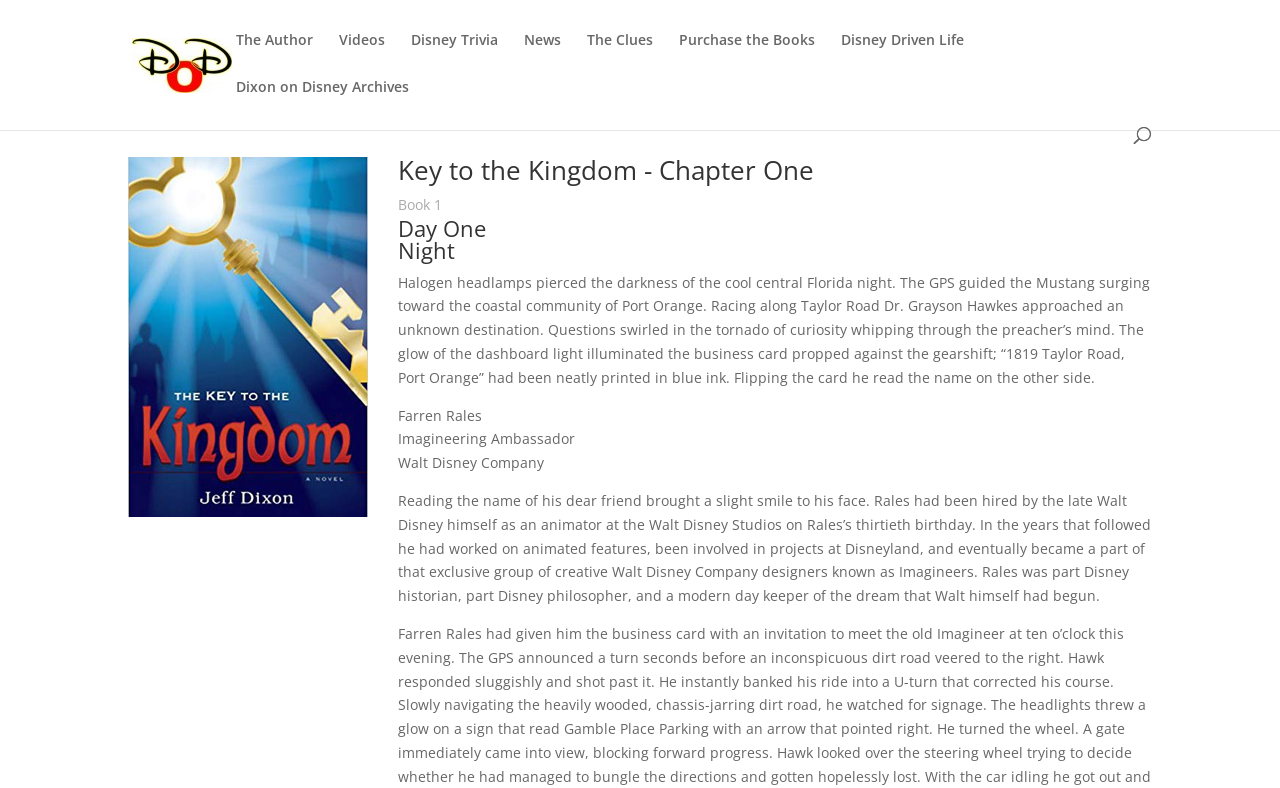What is the occupation of Dr. Grayson Hawkes?
Please look at the screenshot and answer using one word or phrase.

Preacher